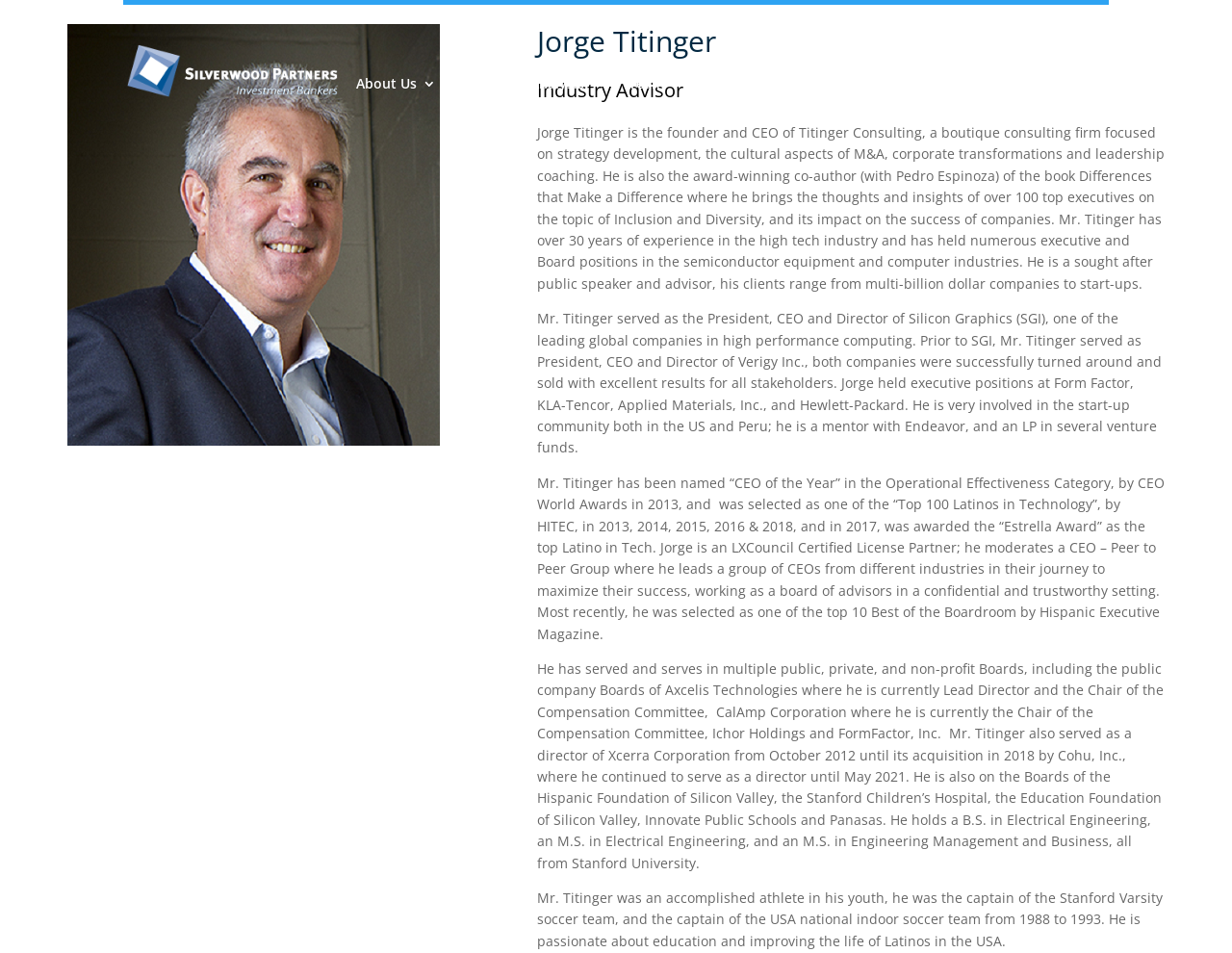Identify the bounding box coordinates for the element you need to click to achieve the following task: "Explore Transactions". The coordinates must be four float values ranging from 0 to 1, formatted as [left, top, right, bottom].

[0.797, 0.081, 0.881, 0.105]